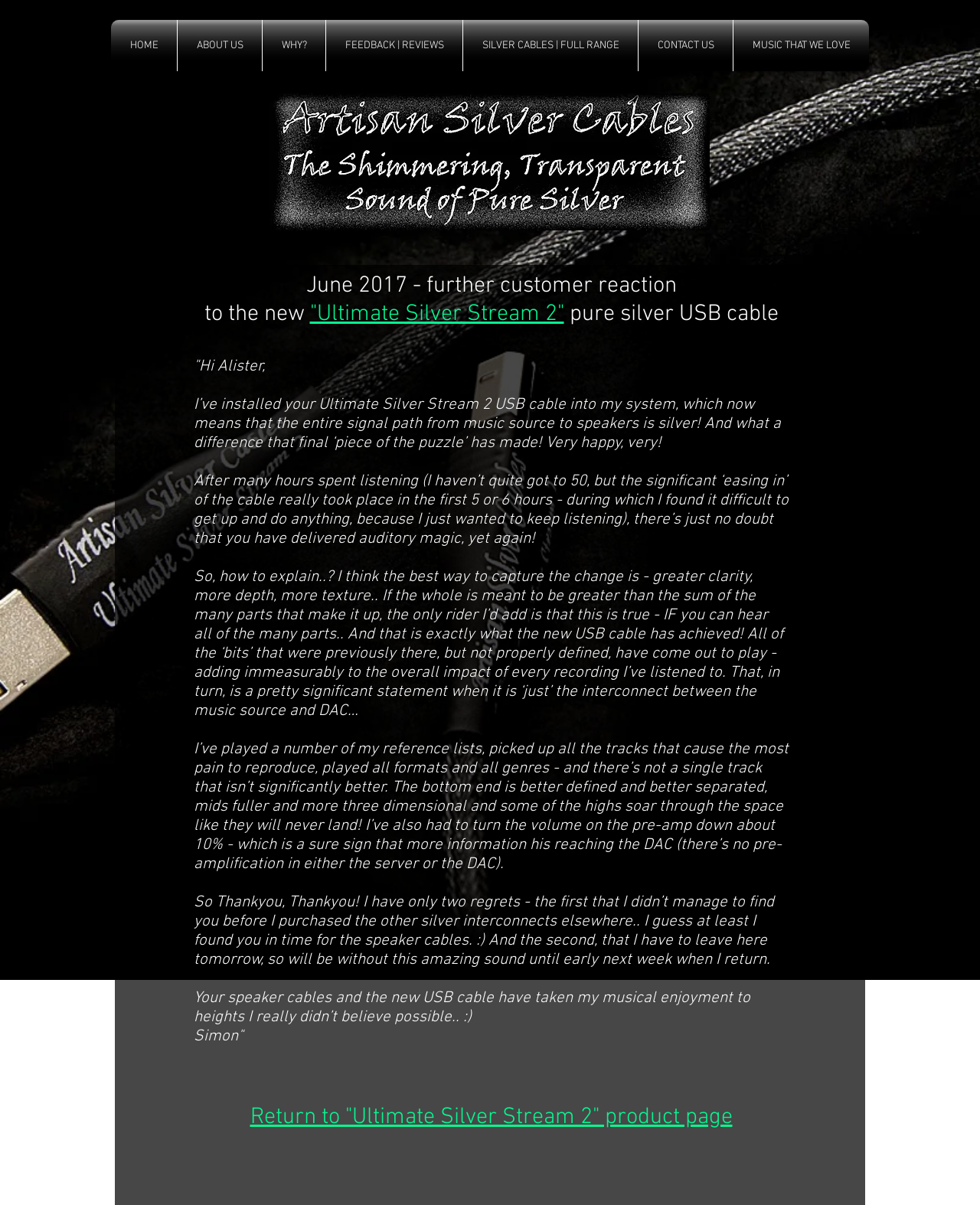Determine the bounding box coordinates of the section I need to click to execute the following instruction: "Click the Greenlivingpedia header logo". Provide the coordinates as four float numbers between 0 and 1, i.e., [left, top, right, bottom].

None